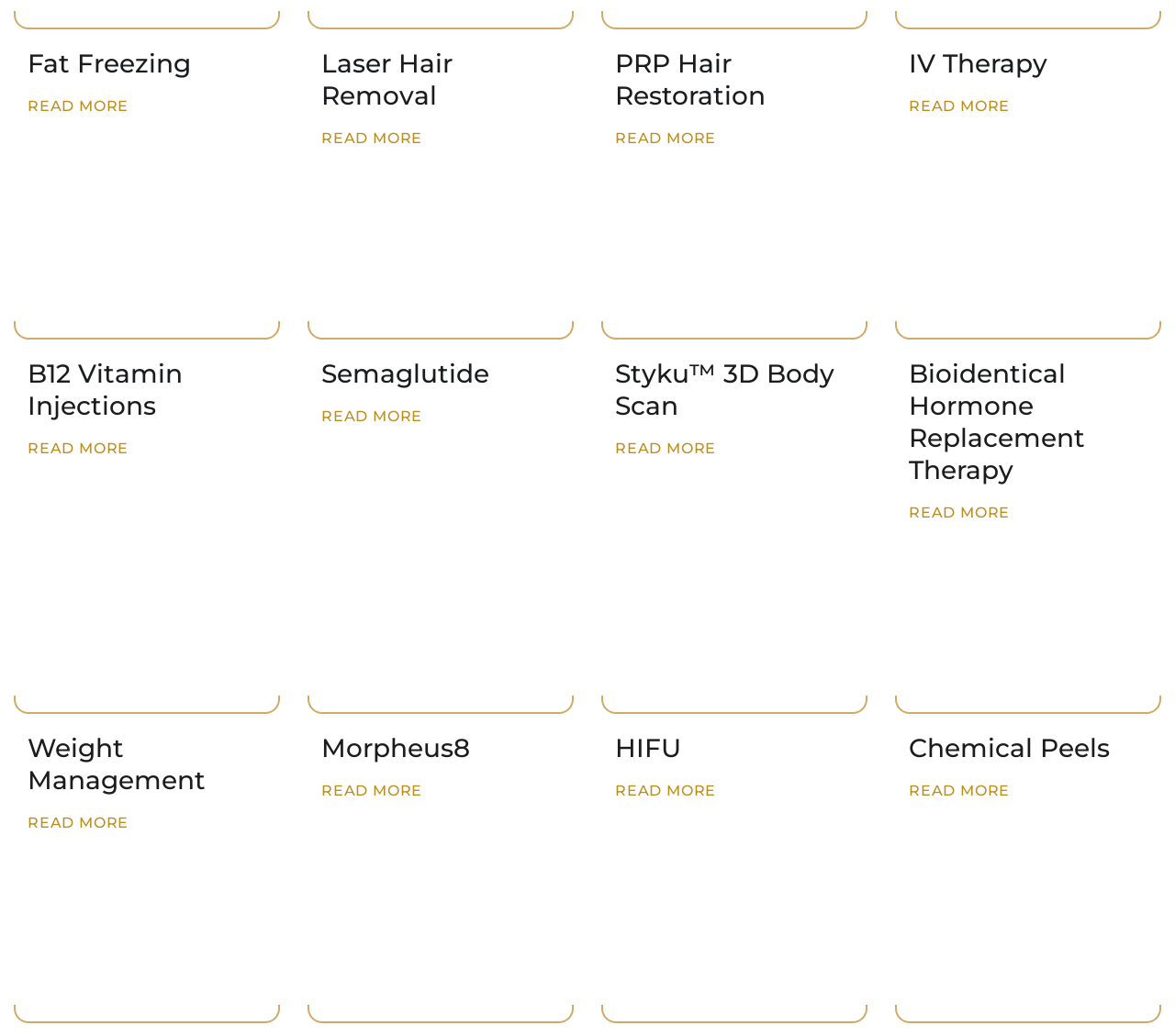Provide the bounding box coordinates of the area you need to click to execute the following instruction: "Learn about Semaglutide weight loss injections".

[0.273, 0.345, 0.477, 0.376]